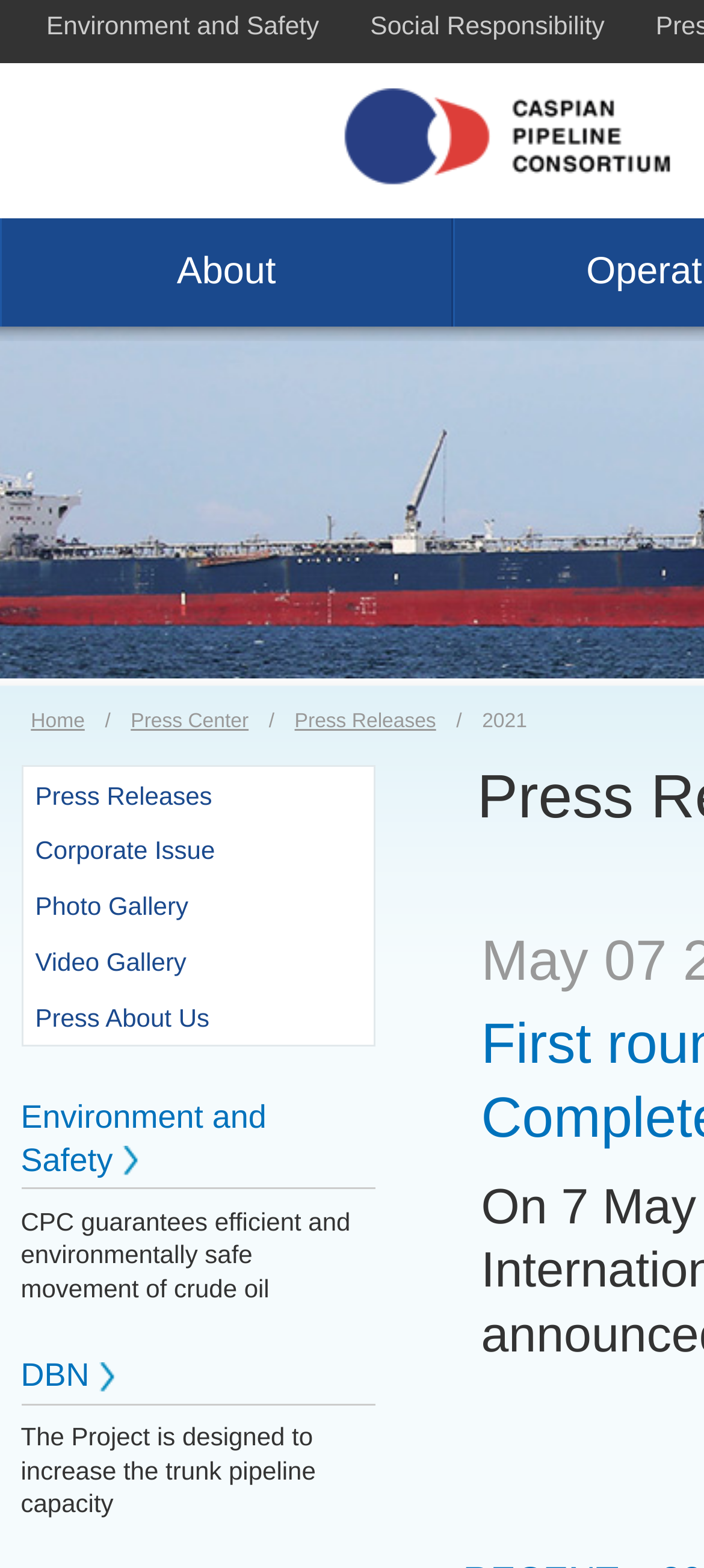Can you find the bounding box coordinates for the element that needs to be clicked to execute this instruction: "Clear the Mid-Century filter"? The coordinates should be given as four float numbers between 0 and 1, i.e., [left, top, right, bottom].

None